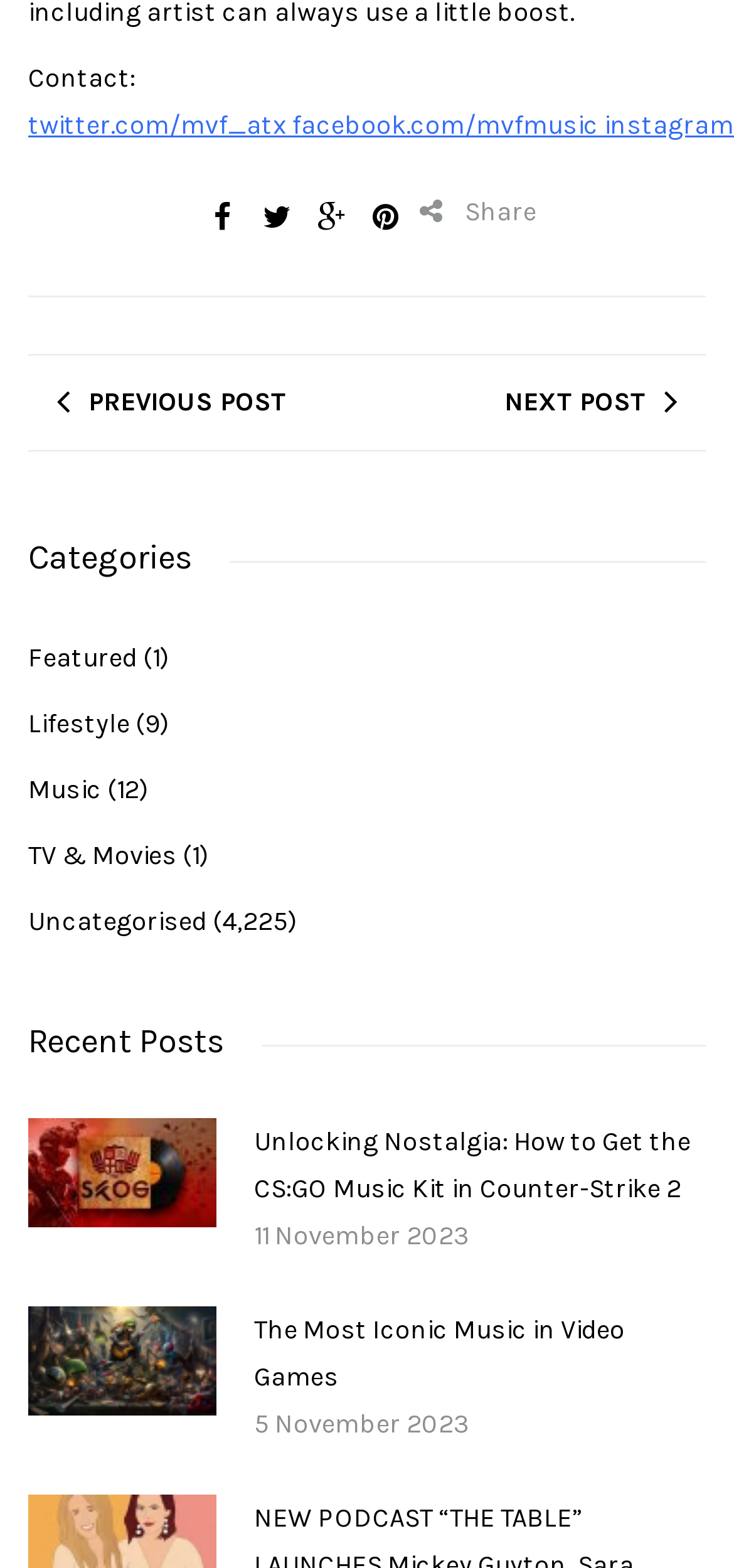Determine the bounding box coordinates of the UI element that matches the following description: "facebook.com/mvfmusic". The coordinates should be four float numbers between 0 and 1 in the format [left, top, right, bottom].

[0.397, 0.07, 0.823, 0.09]